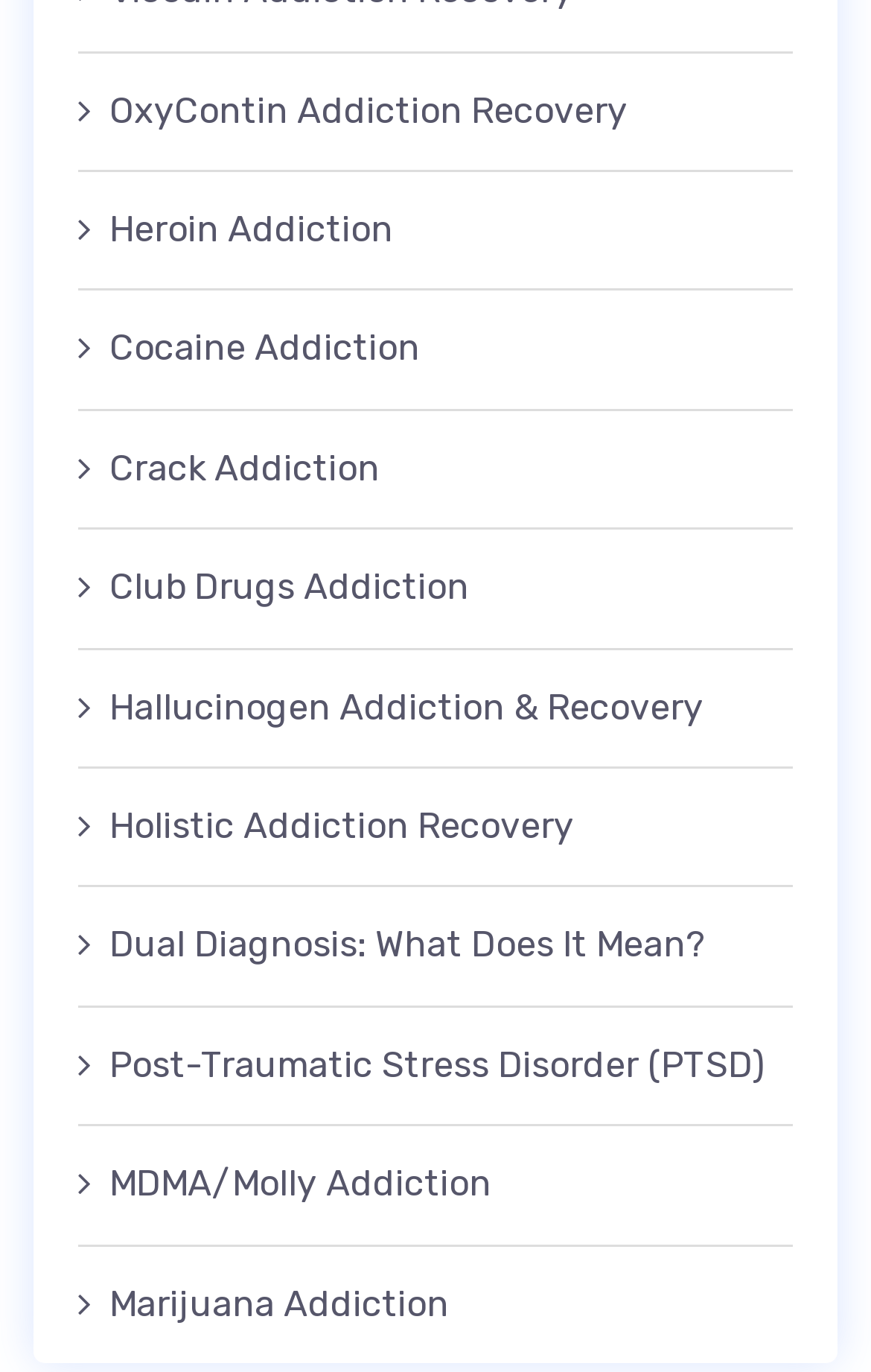Please specify the bounding box coordinates of the clickable section necessary to execute the following command: "Explore Heroin Addiction treatment".

[0.09, 0.125, 0.91, 0.212]